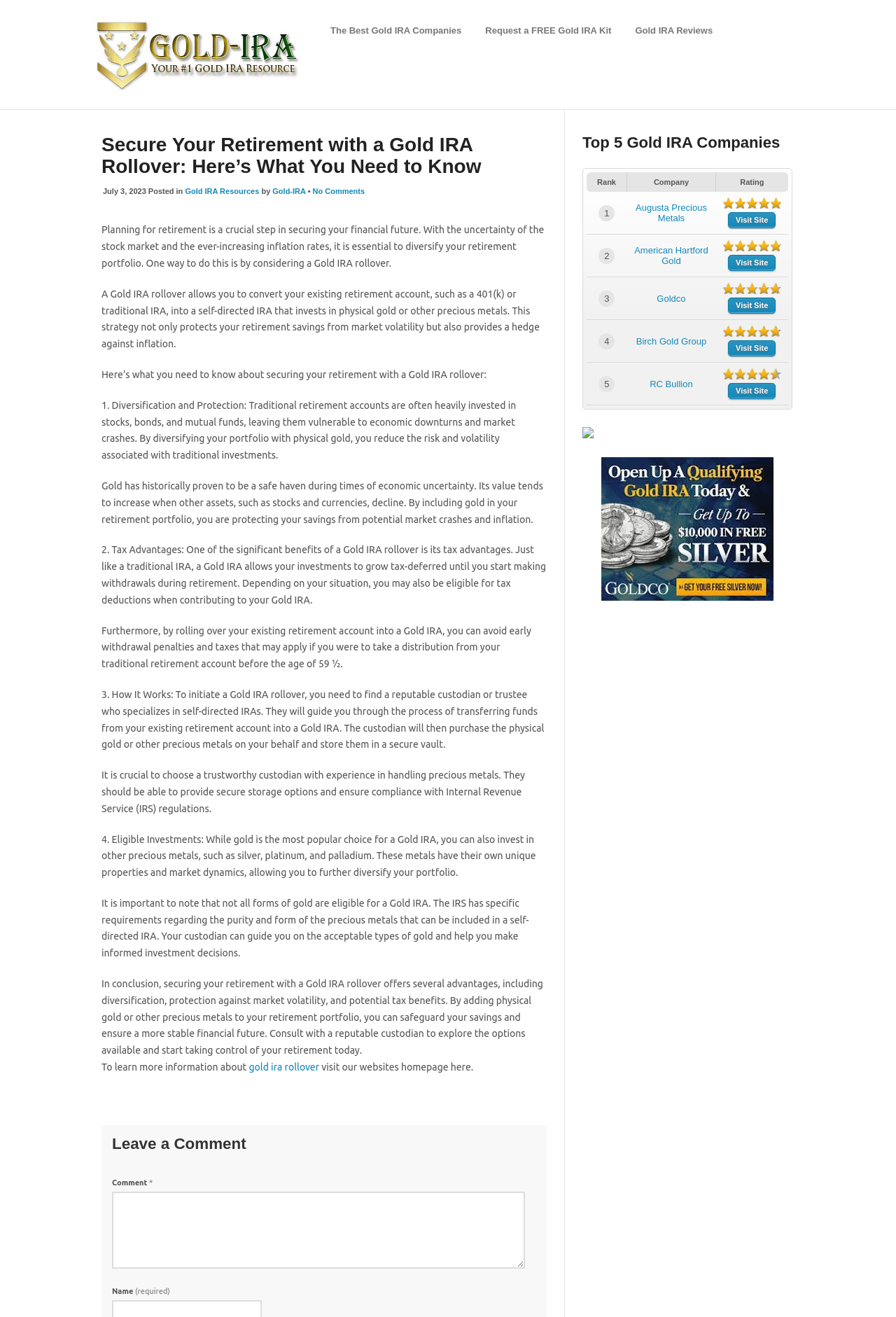Please respond to the question using a single word or phrase:
What is the main topic of this webpage?

Gold IRA Rollover